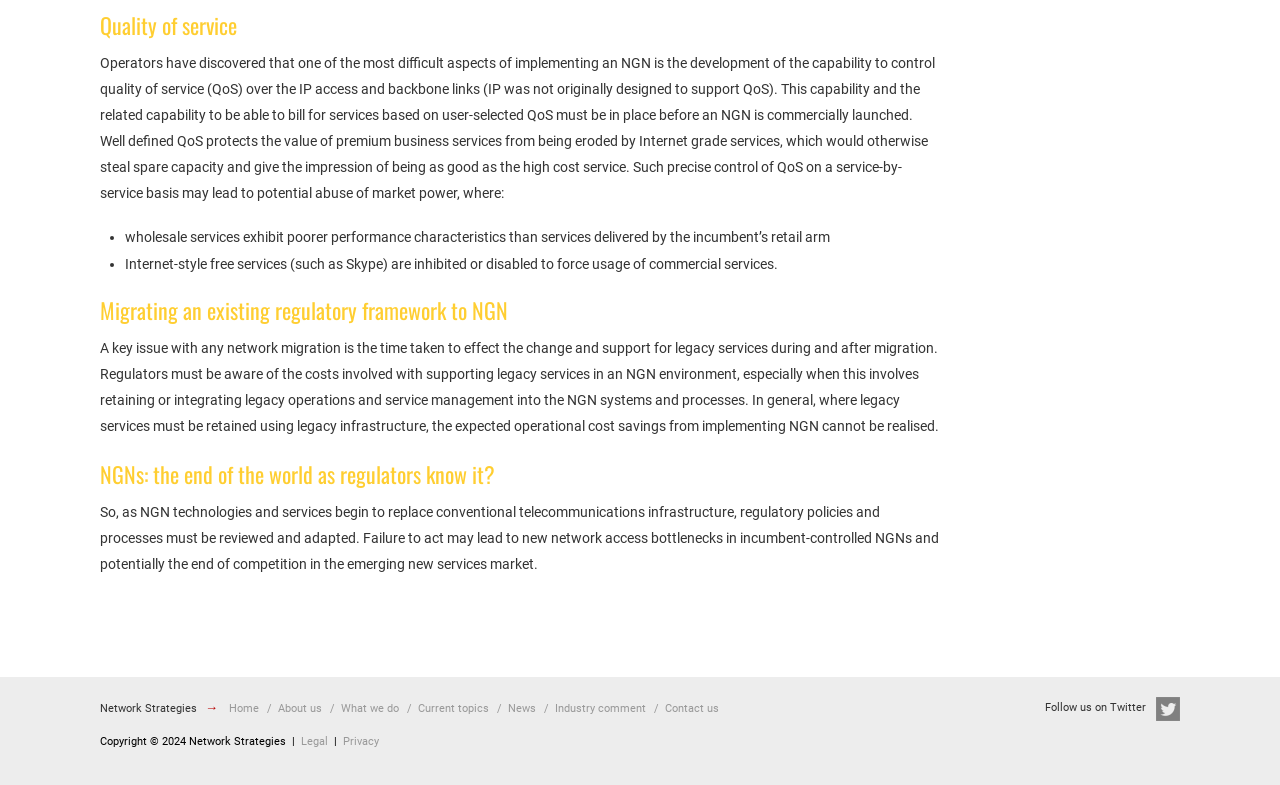Refer to the screenshot and give an in-depth answer to this question: What is the potential issue with wholesale services?

According to the webpage, one of the potential issues with wholesale services is that they may exhibit poorer performance characteristics than services delivered by the incumbent's retail arm. This is mentioned in the bullet point list under the 'Quality of service' heading.